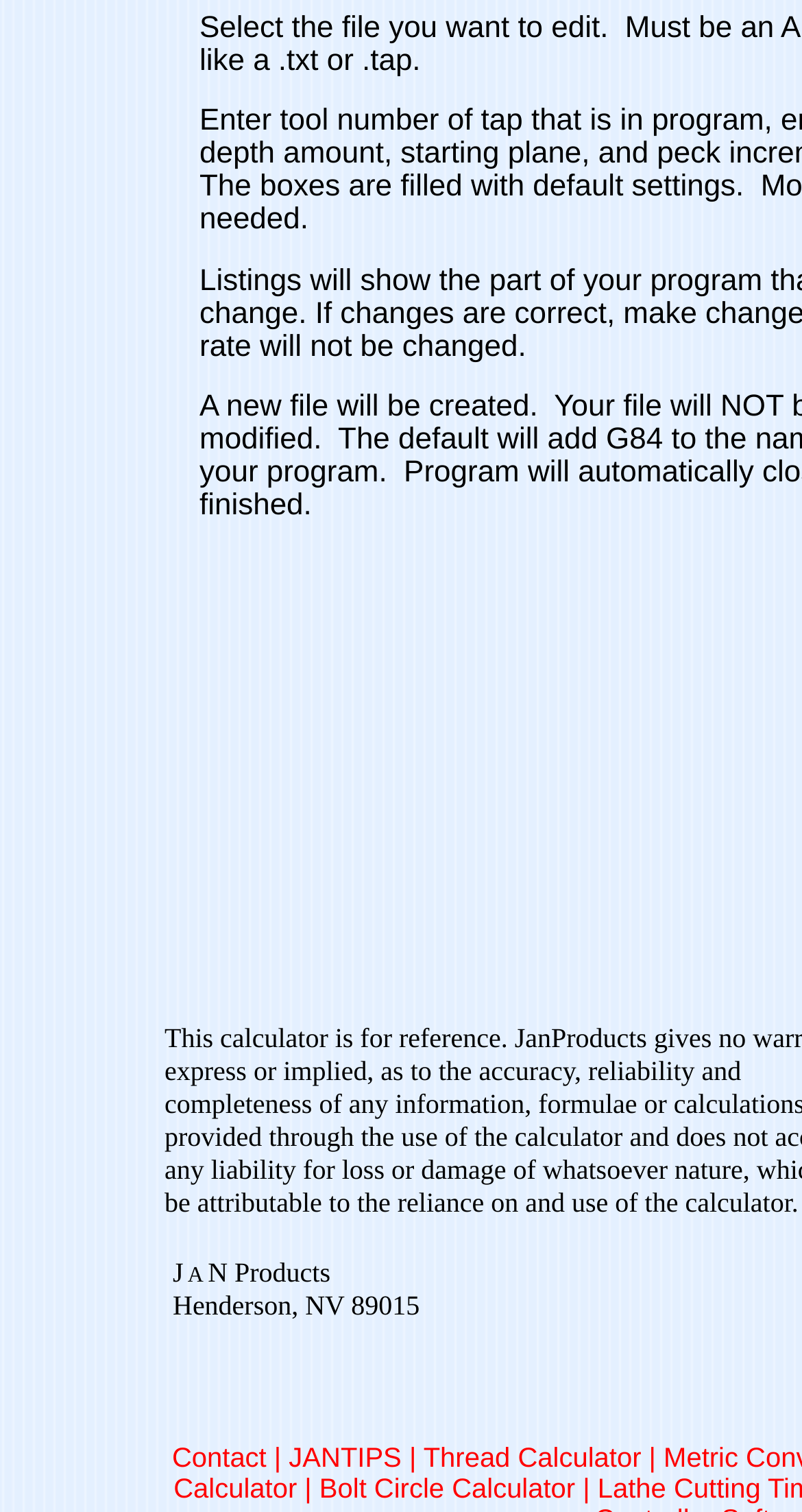Please find the bounding box for the following UI element description. Provide the coordinates in (top-left x, top-left y, bottom-right x, bottom-right y) format, with values between 0 and 1: JANTIPS |

[0.36, 0.954, 0.528, 0.974]